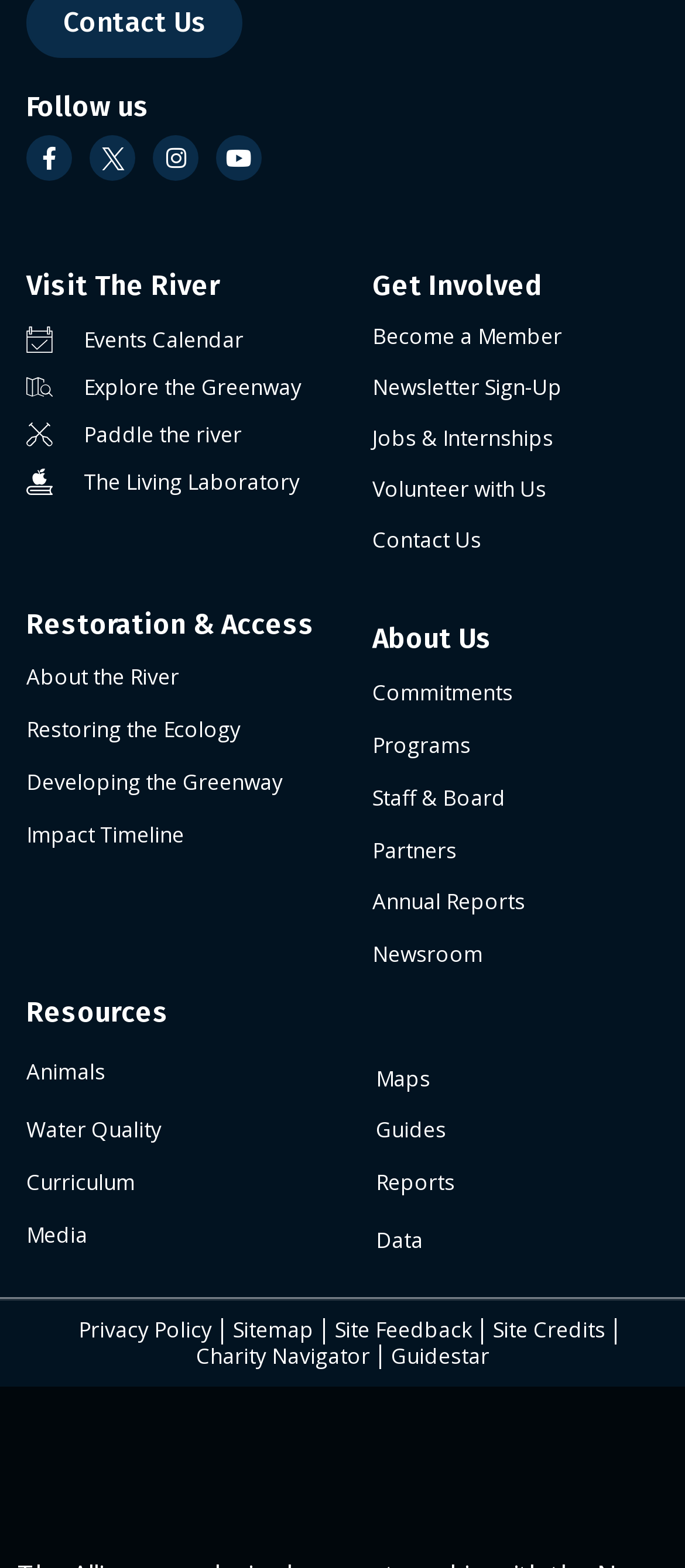Please find the bounding box coordinates for the clickable element needed to perform this instruction: "Explore the Greenway".

[0.038, 0.239, 0.544, 0.256]